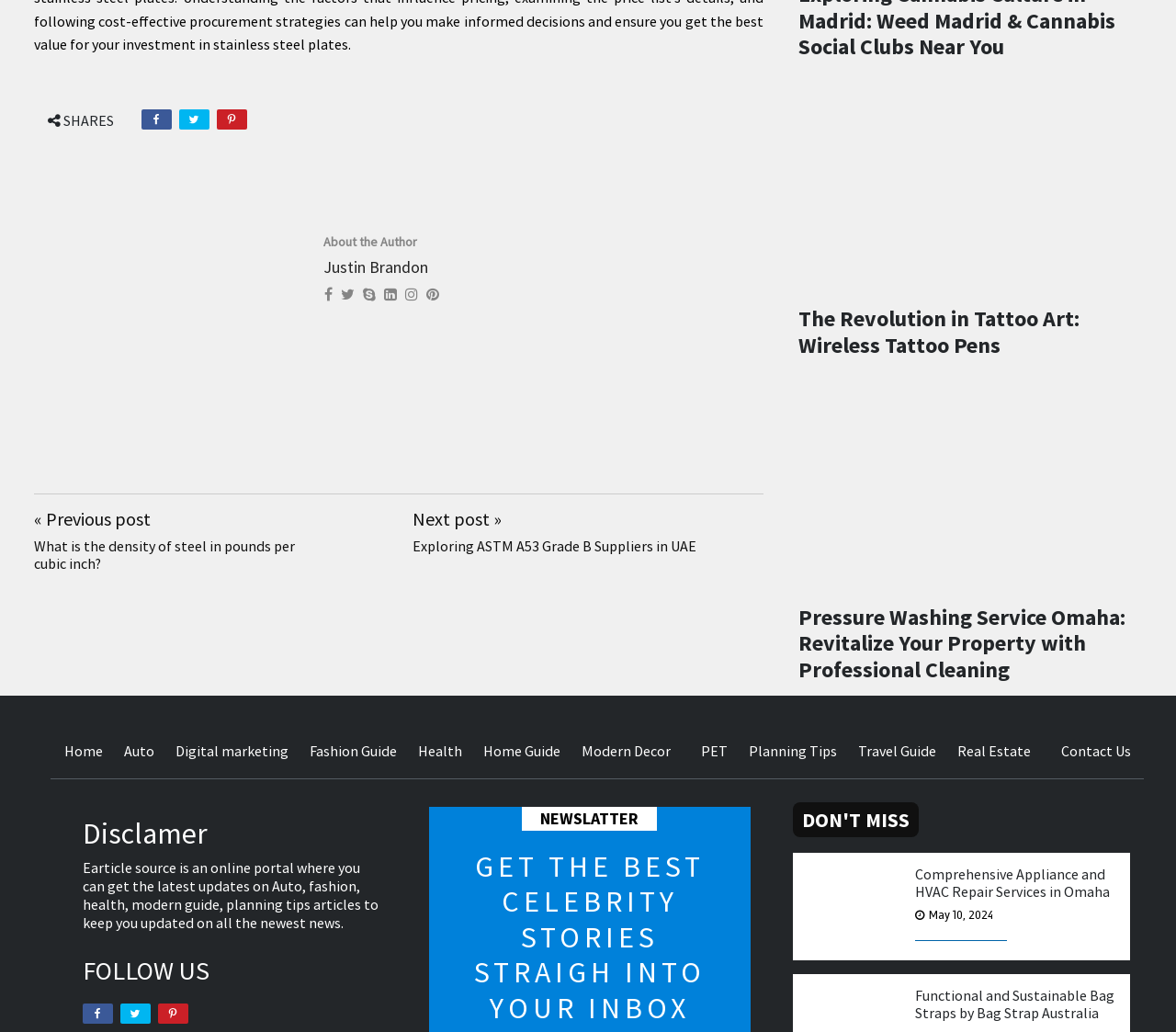Identify the bounding box coordinates for the UI element described as: "alt="dating_image"".

[0.663, 0.866, 0.754, 0.884]